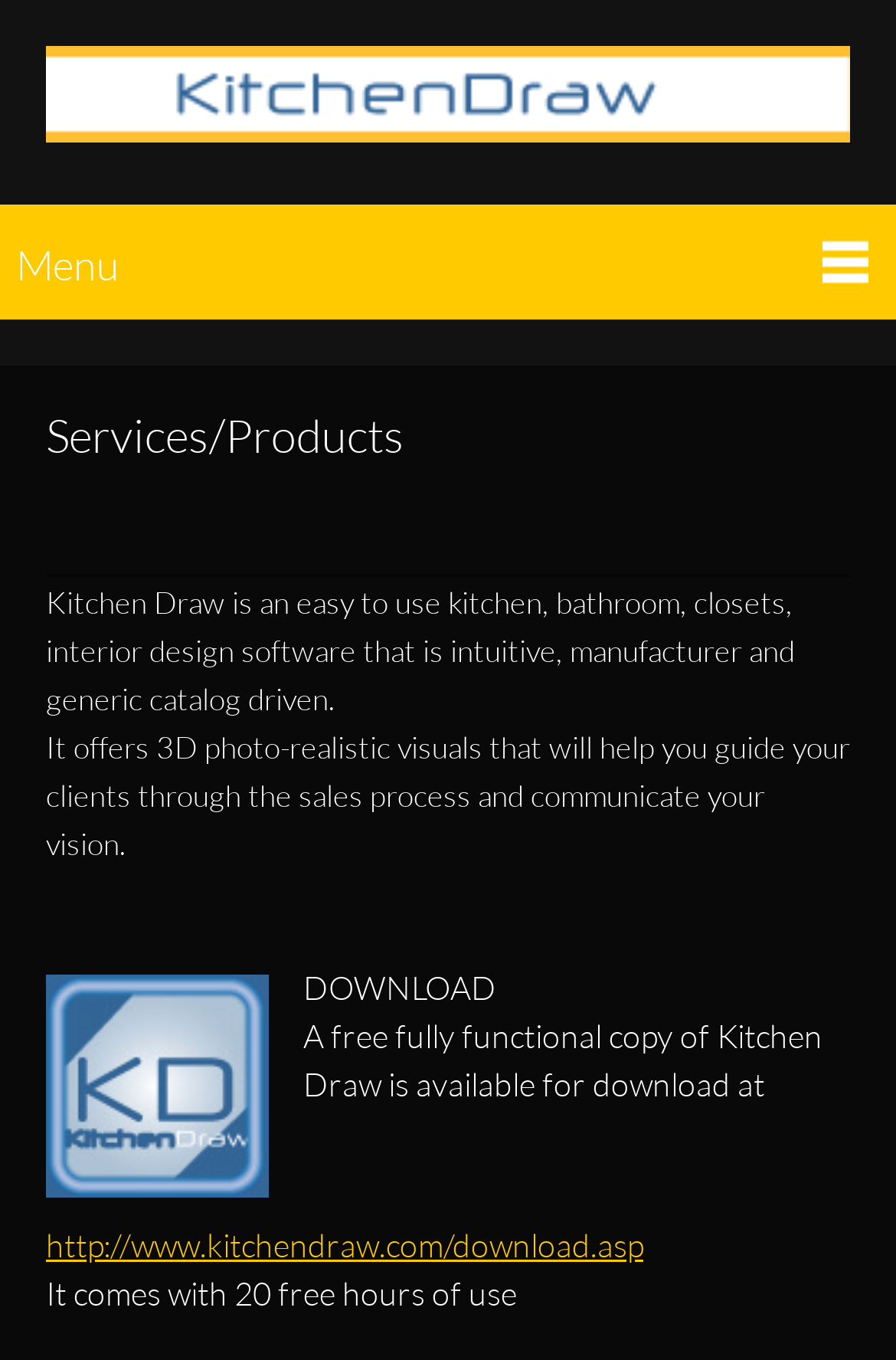How many free hours of use are included with the download?
Please provide a detailed answer to the question.

I found this information by reading the text on the webpage, which states that the free download comes with '20 free hours of use'. This suggests that users can use the software for 20 hours without incurring any costs.